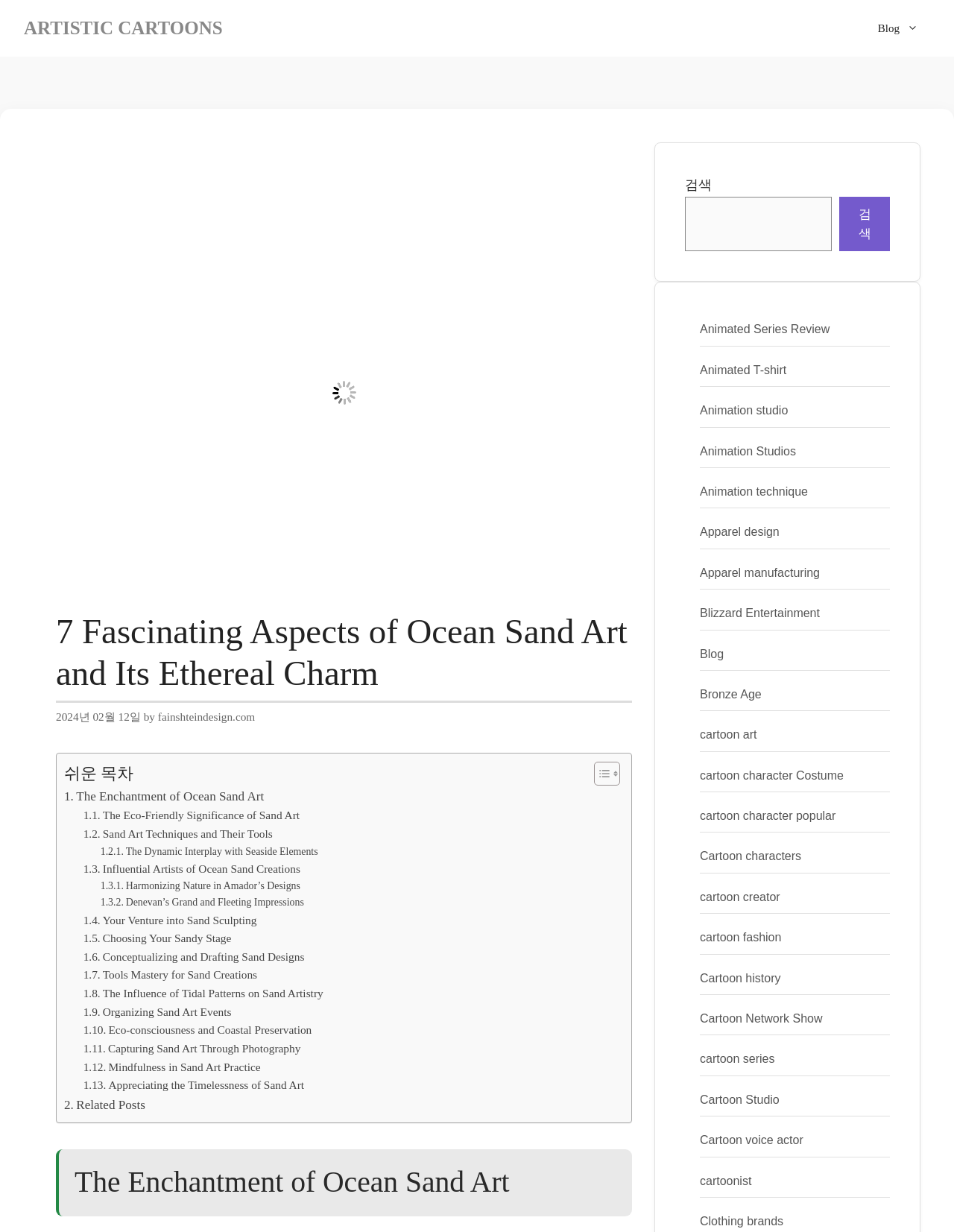Determine the bounding box coordinates of the section to be clicked to follow the instruction: "Read the article 'The Enchantment of Ocean Sand Art'". The coordinates should be given as four float numbers between 0 and 1, formatted as [left, top, right, bottom].

[0.059, 0.933, 0.662, 0.987]